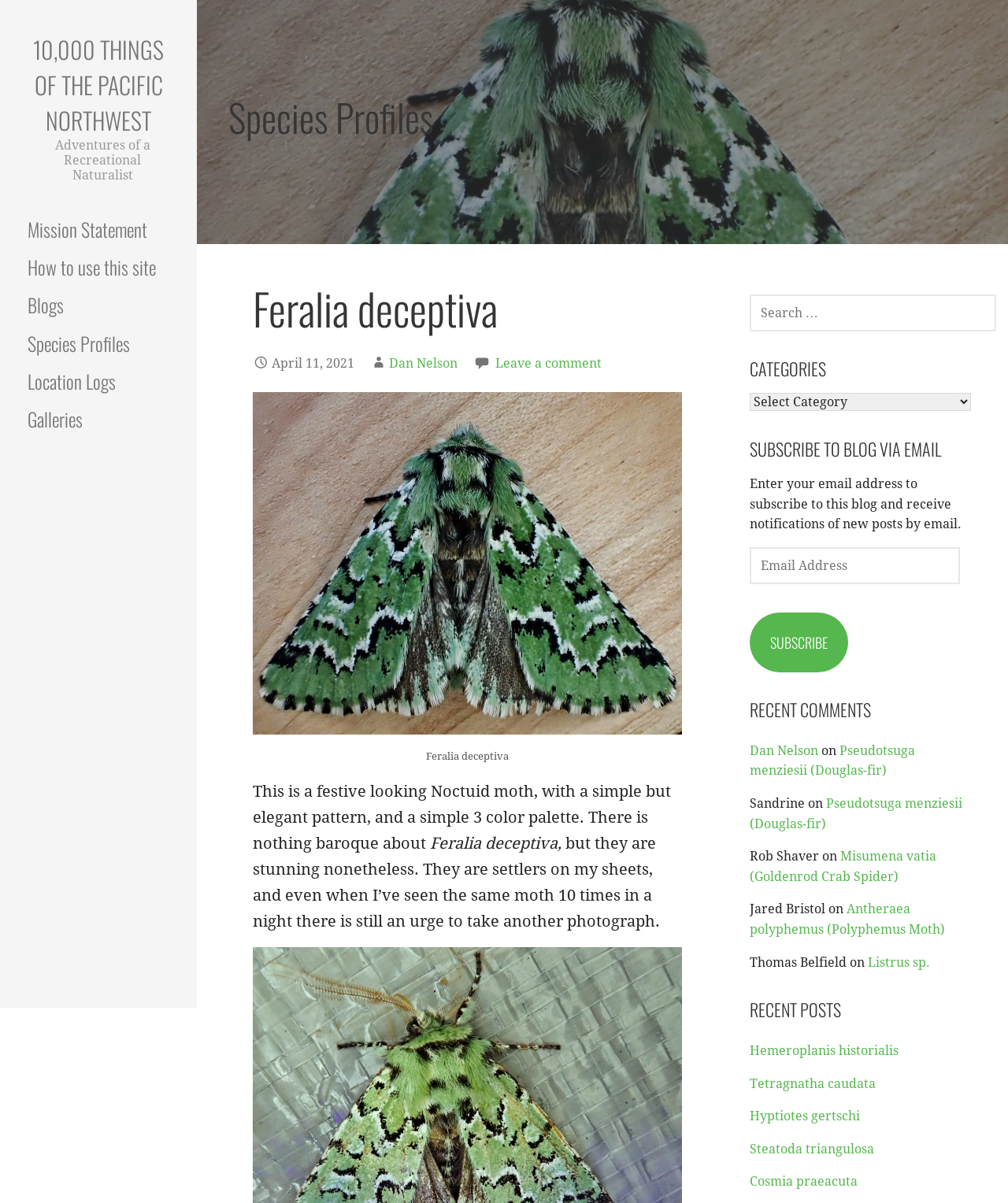What is the function of the 'SUBSCRIBE' button?
Could you give a comprehensive explanation in response to this question?

I found the answer by looking at the button 'SUBSCRIBE' and its surrounding elements which indicate that it is used to subscribe to the blog via email.